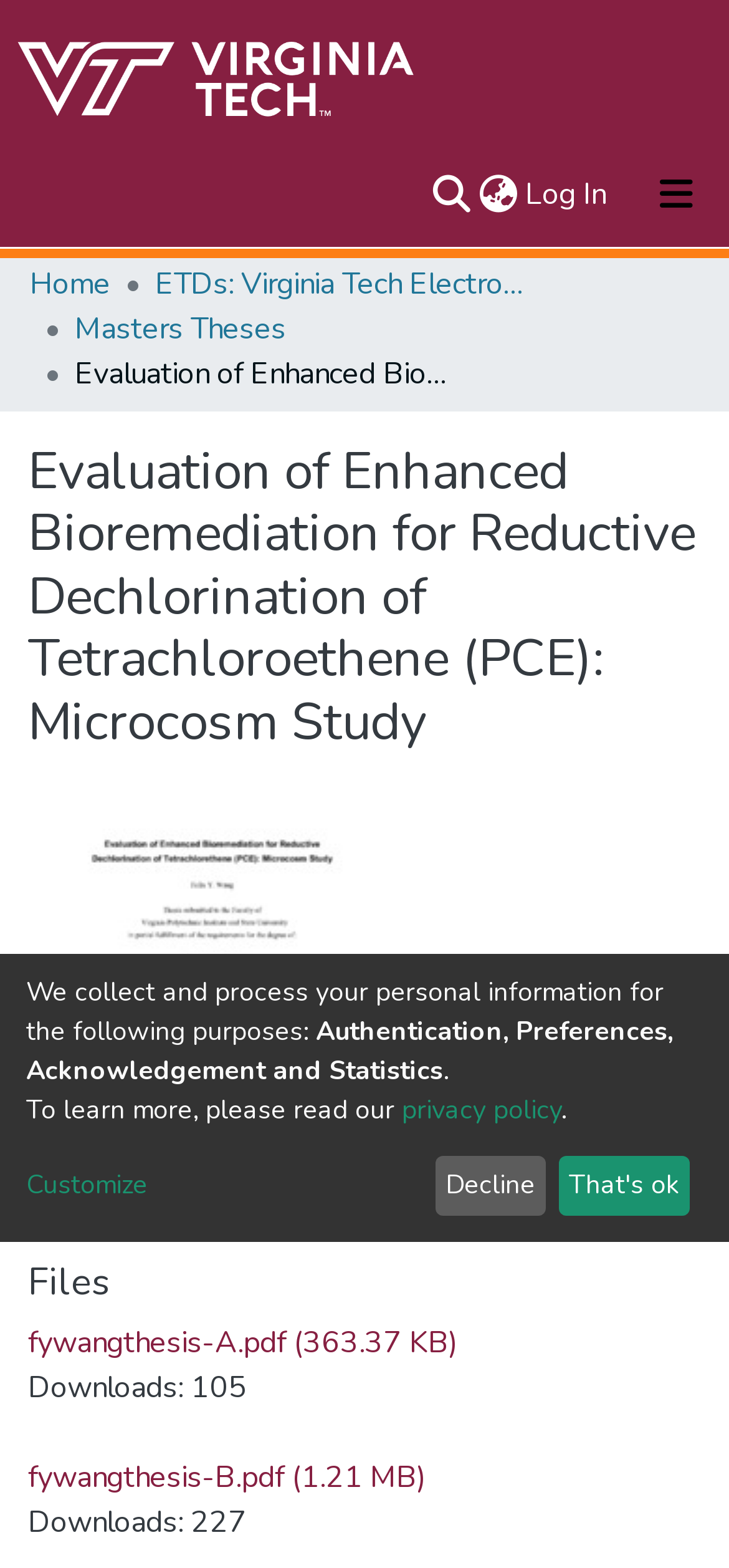Provide an in-depth caption for the contents of the webpage.

The webpage appears to be a research paper or academic study titled "Evaluation of Enhanced Bioremediation for Reductive Dechlorination of Tetrachloroethene (PCE): Microcosm Study". 

At the top of the page, there is a navigation bar with several links, including a repository logo, a search bar, a language switch button, and a log-in button. Below this navigation bar, there is a main navigation bar with links to "About", "Communities & Collections", "All of VTechWorks", and "Statistics". 

To the right of the main navigation bar, there is a breadcrumb navigation section with links to "Home", "ETDs: Virginia Tech Electronic Theses and Dissertations", and "Masters Theses". 

The main content of the page is divided into two sections. The top section has a heading with the title of the study, and the bottom section has a heading labeled "Files". 

In the "Files" section, there are two links to PDF files, "fywangthesis-A.pdf" and "fywangthesis-B.pdf", each with a download count displayed below. 

At the bottom of the page, there is a section with a notice about collecting and processing personal information, along with links to a privacy policy and a "Customize" button. There are also two buttons, "Decline" and "That's ok", which appear to be related to the privacy notice.